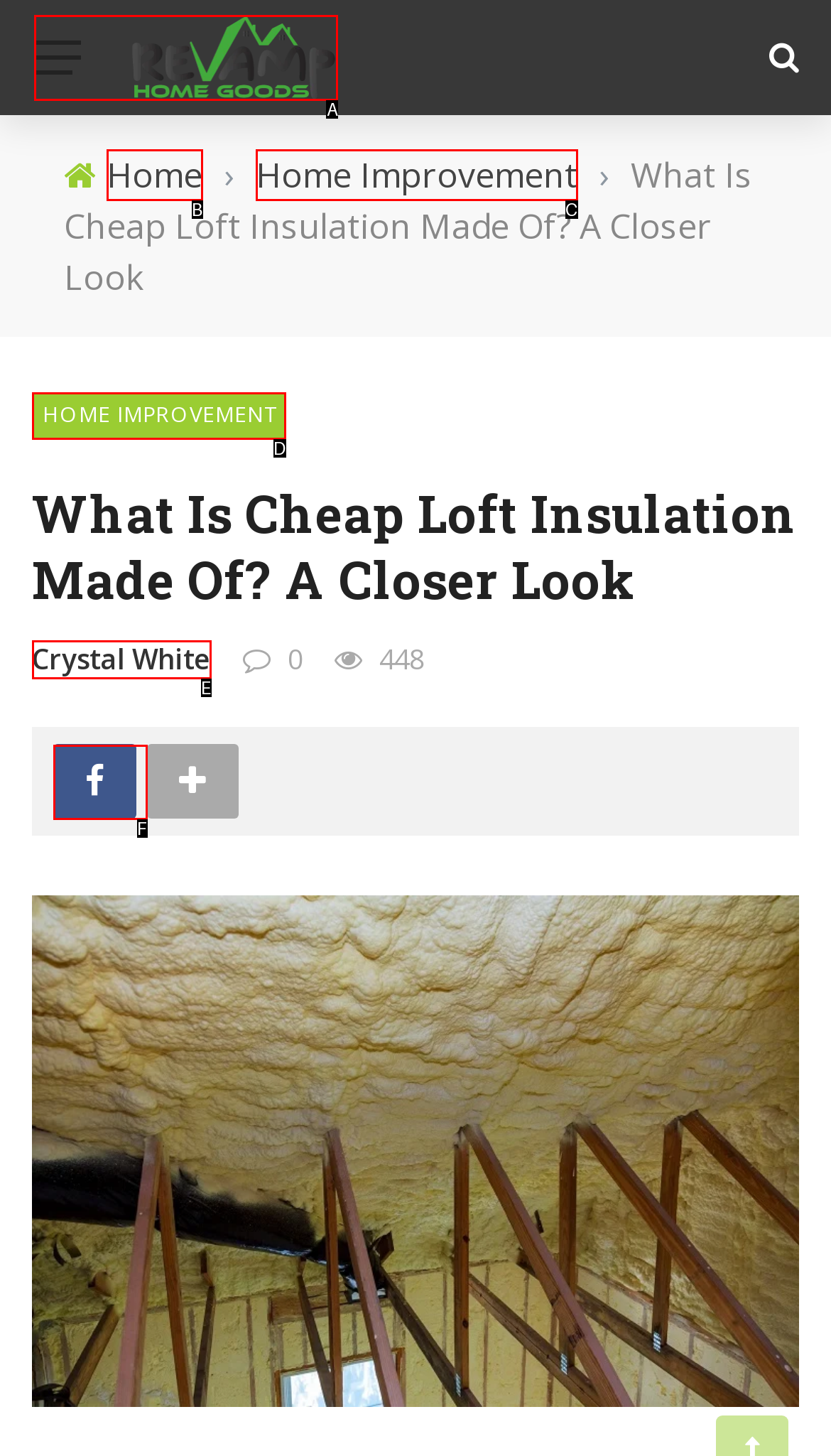Determine which HTML element corresponds to the description: Home Improvement. Provide the letter of the correct option.

C